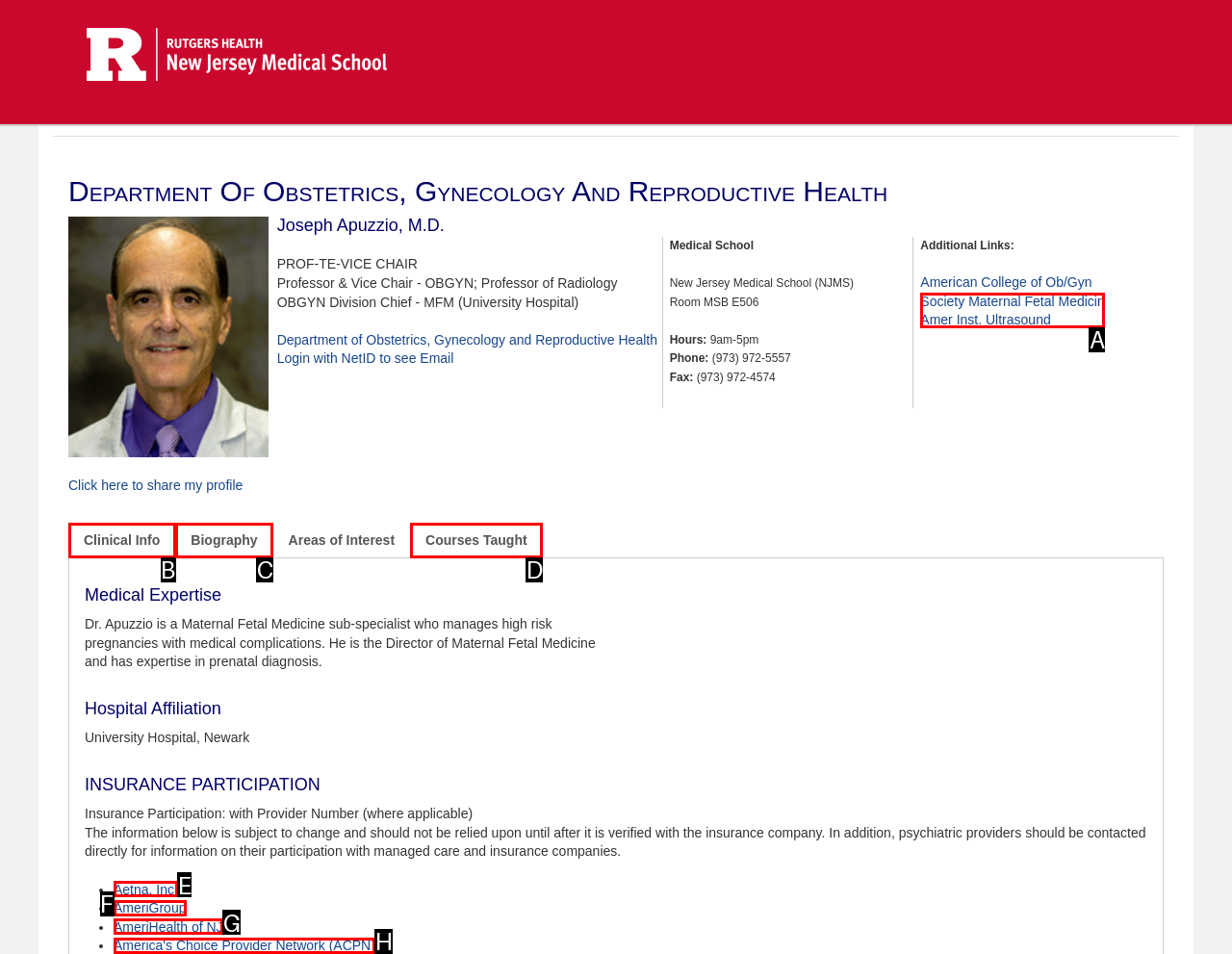Identify the letter of the option that best matches the following description: America's Choice Provider Network (ACPN). Respond with the letter directly.

H